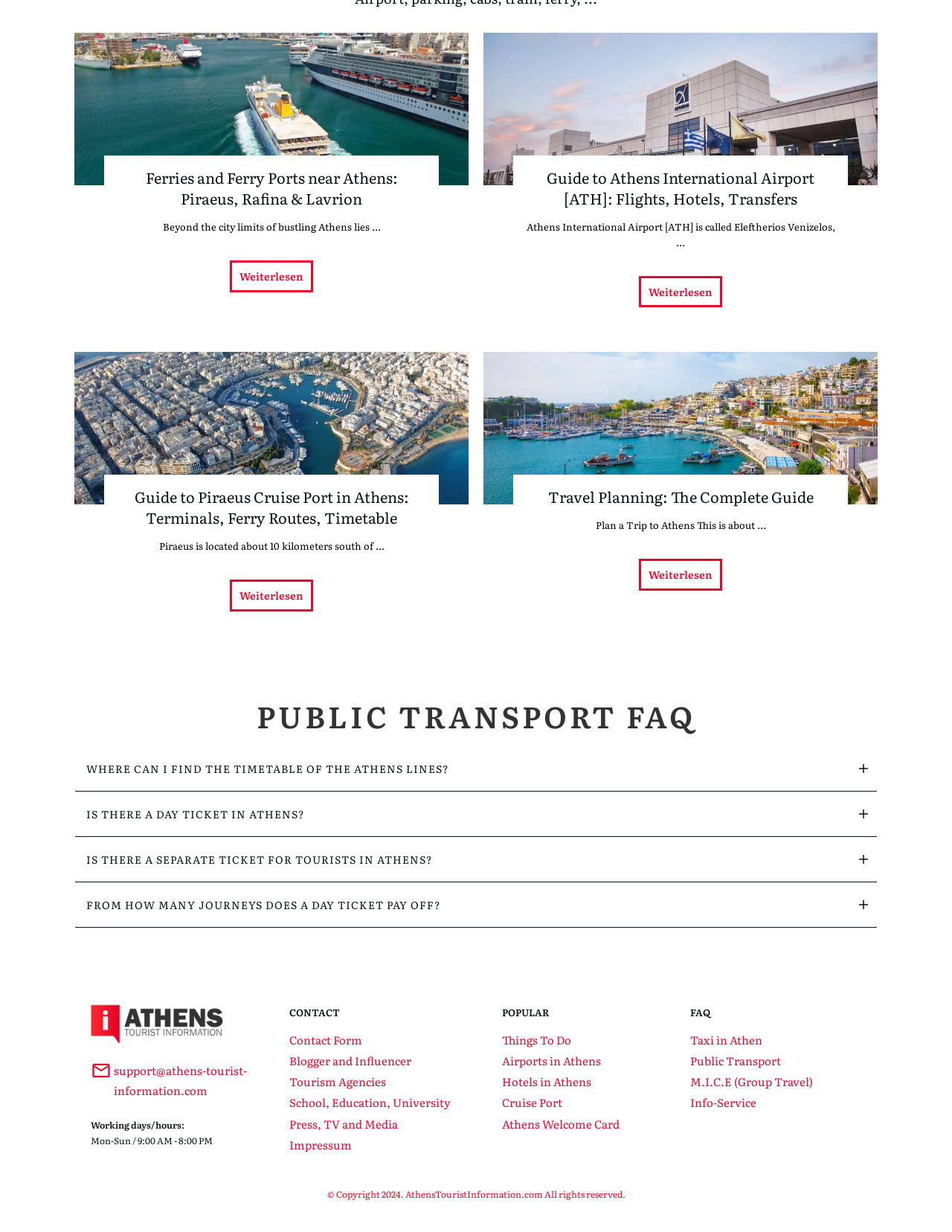Give a short answer using one word or phrase for the question:
How many FAQs are listed on this webpage?

5